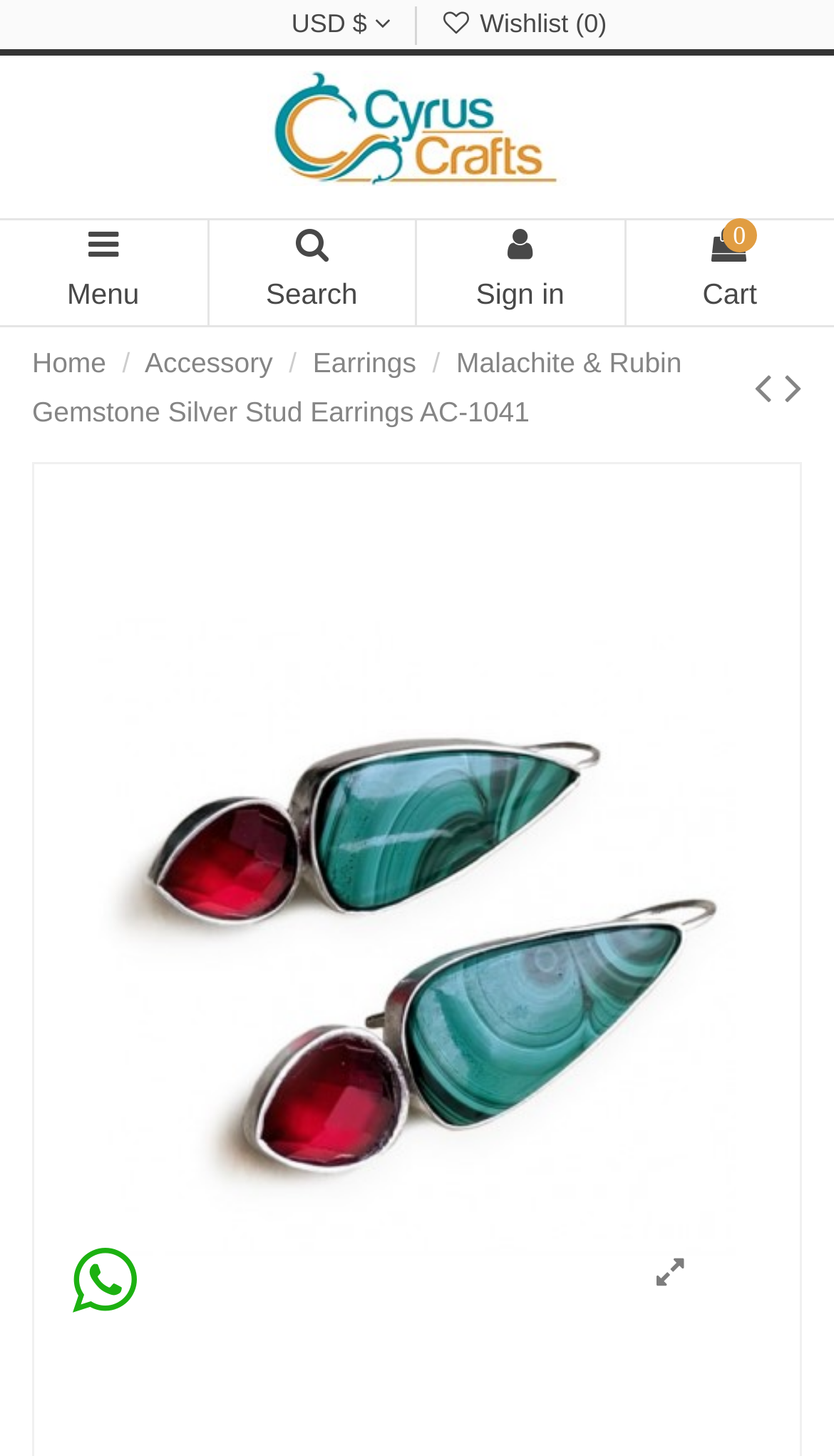What is the brand name of the earrings?
Provide a detailed answer to the question using information from the image.

The brand name of the earrings can be determined by the link element 'cyruscrafts' with bounding box coordinates [0.244, 0.048, 0.756, 0.128], which suggests that the brand name is cyruscrafts.